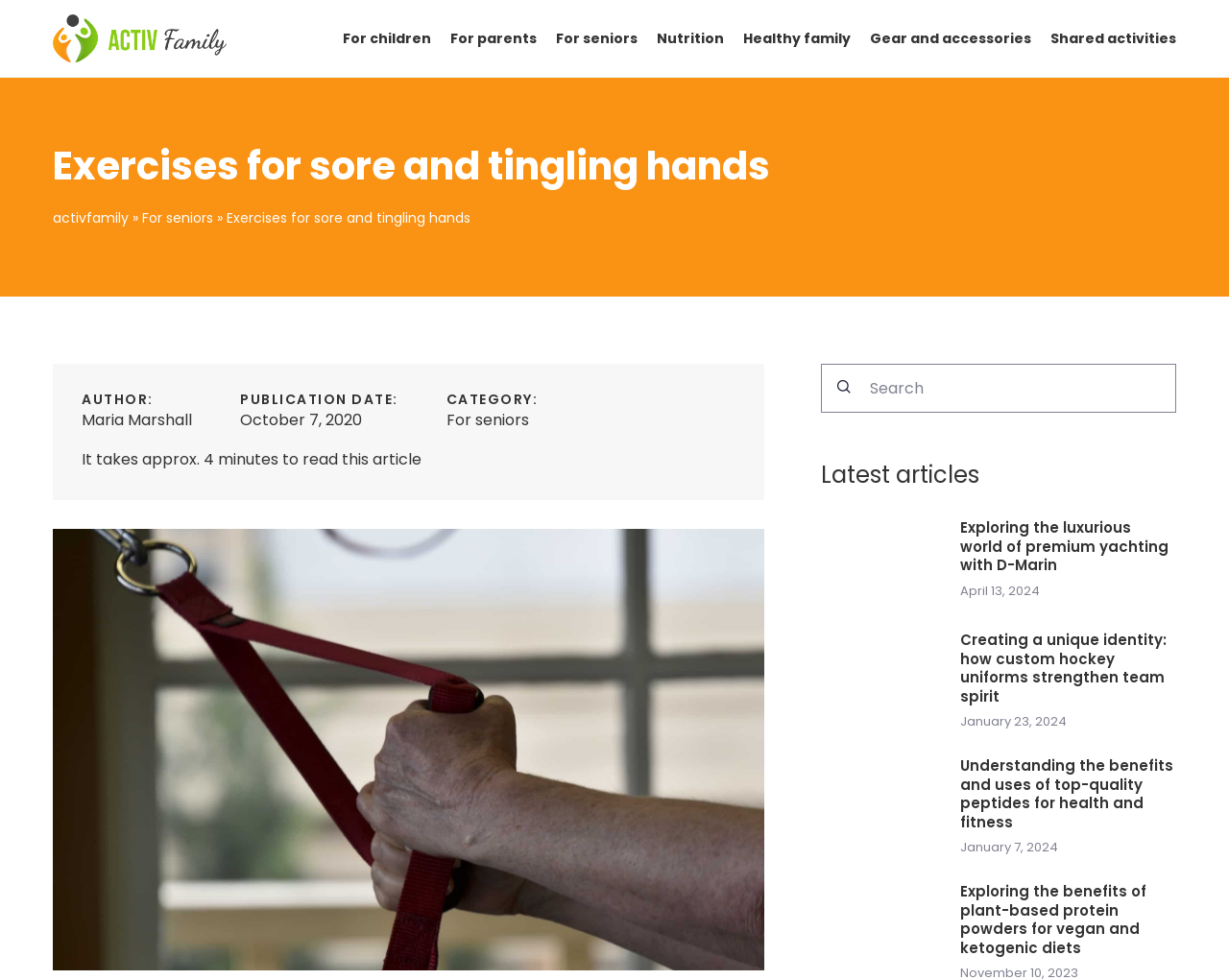How many latest articles are listed?
Using the information from the image, answer the question thoroughly.

I counted the number of links under the 'Latest articles' section, which are 4 articles with their respective publication dates.